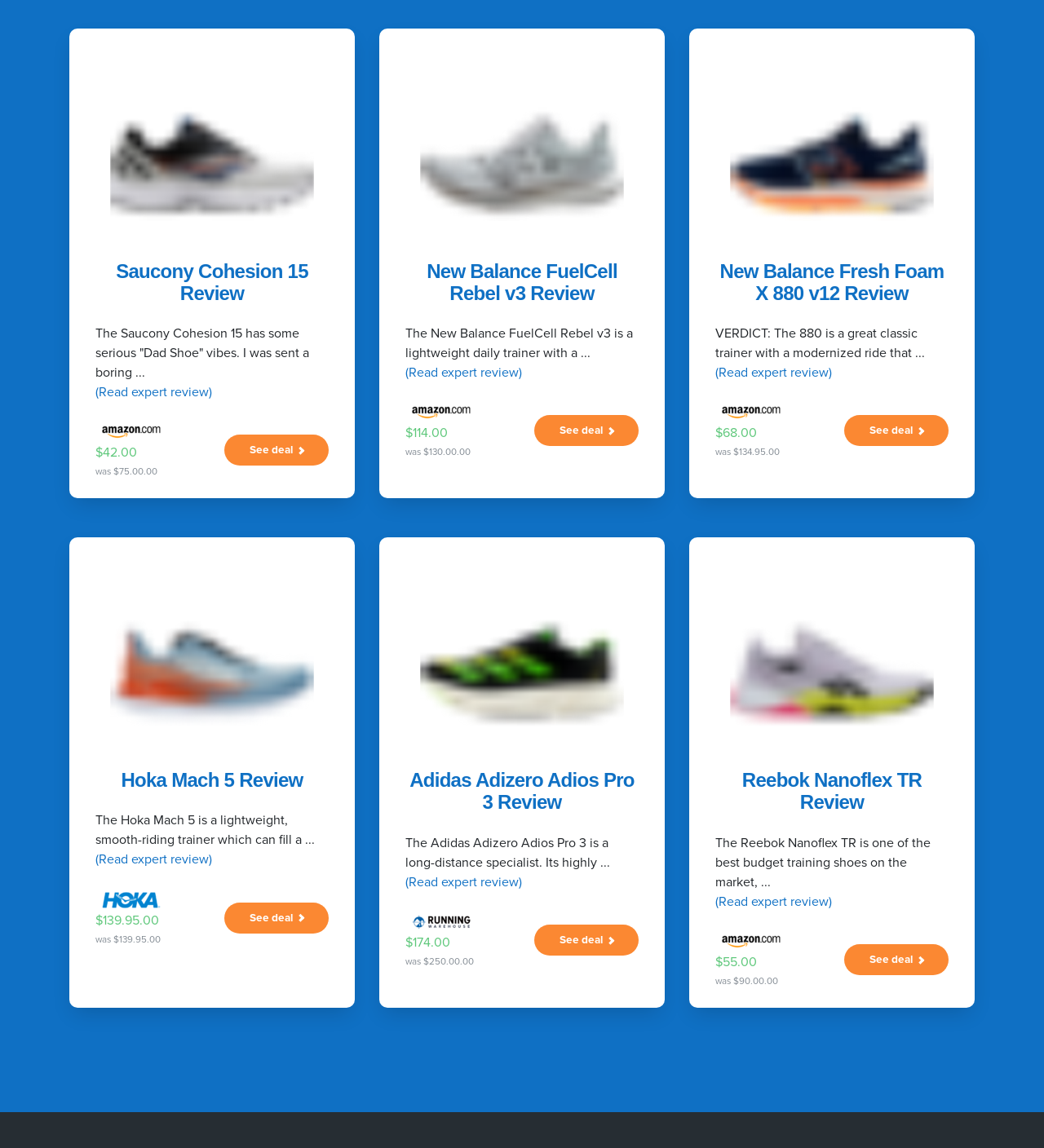Locate the bounding box coordinates of the area you need to click to fulfill this instruction: 'Read expert review of Saucony Cohesion 15'. The coordinates must be in the form of four float numbers ranging from 0 to 1: [left, top, right, bottom].

[0.091, 0.333, 0.315, 0.35]